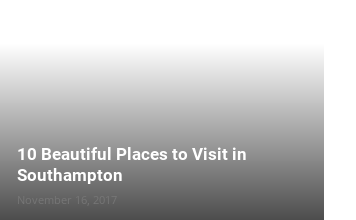Generate an in-depth description of the image you see.

This image features a sleek, modern layout highlighting an article titled "10 Beautiful Places to Visit in Southampton." The design features a gradient background that transitions from light to dark, enhancing readability. Below the title, the publication date is displayed as "November 16, 2017," indicating when the article was posted. This visually appealing presentation invites readers to explore exceptional destinations within Southampton, suggesting a curated selection of must-see locations.